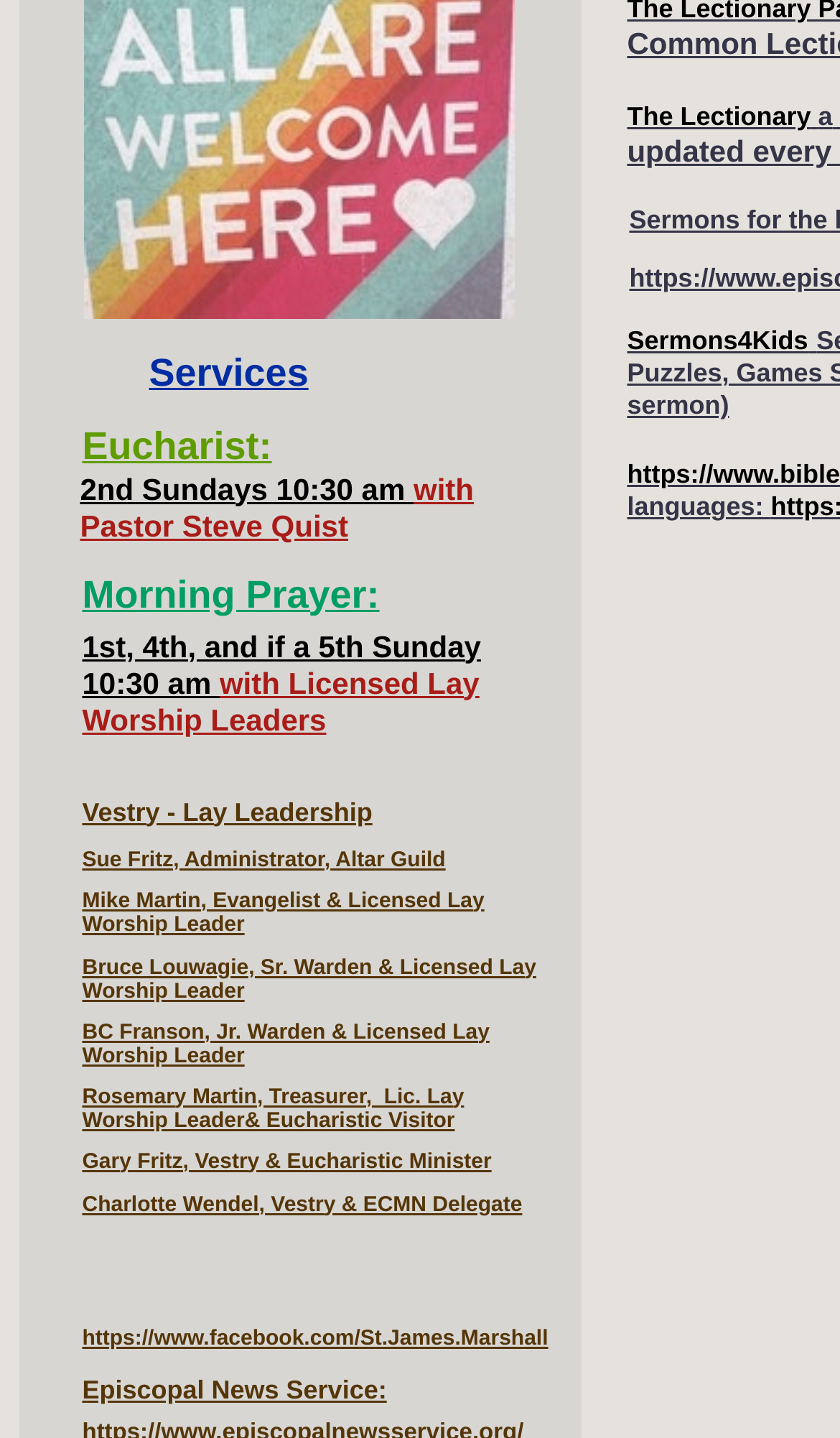What is the time of Eucharist on 2nd Sundays?
Could you answer the question with a detailed and thorough explanation?

I found the answer by looking at the text '2nd Sundays 10:30 am' which is located below the 'Eucharist:' label.